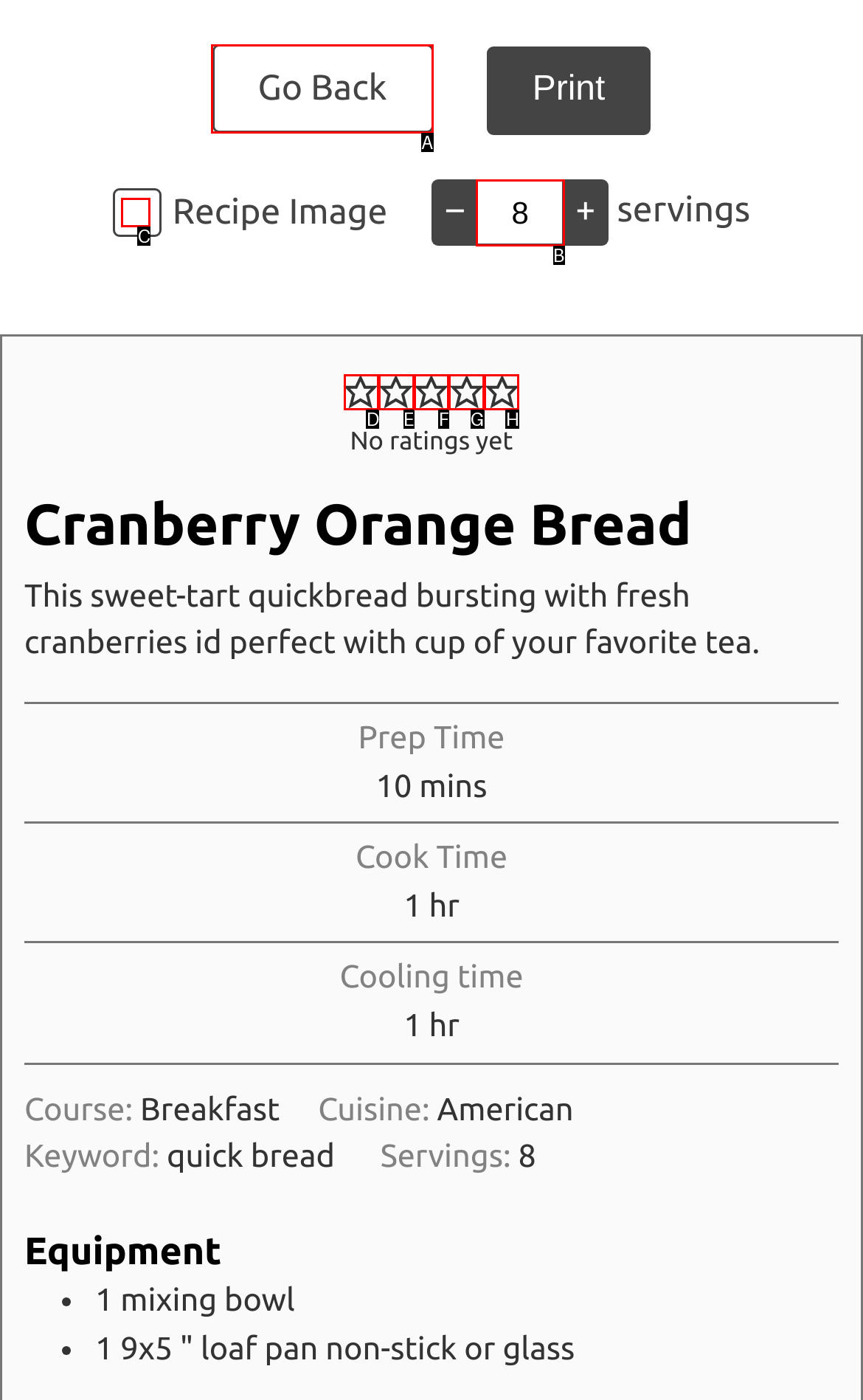Determine the letter of the element I should select to fulfill the following instruction: Click the 'Go Back' link. Just provide the letter.

A